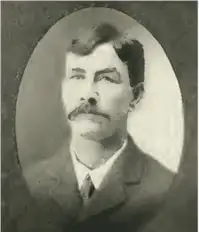With reference to the image, please provide a detailed answer to the following question: What is James William Whitcomb wearing?

The caption describes the image as a formal portrait of James William Whitcomb, and it mentions that he is wearing a suit, which emphasizes his respectable standing.